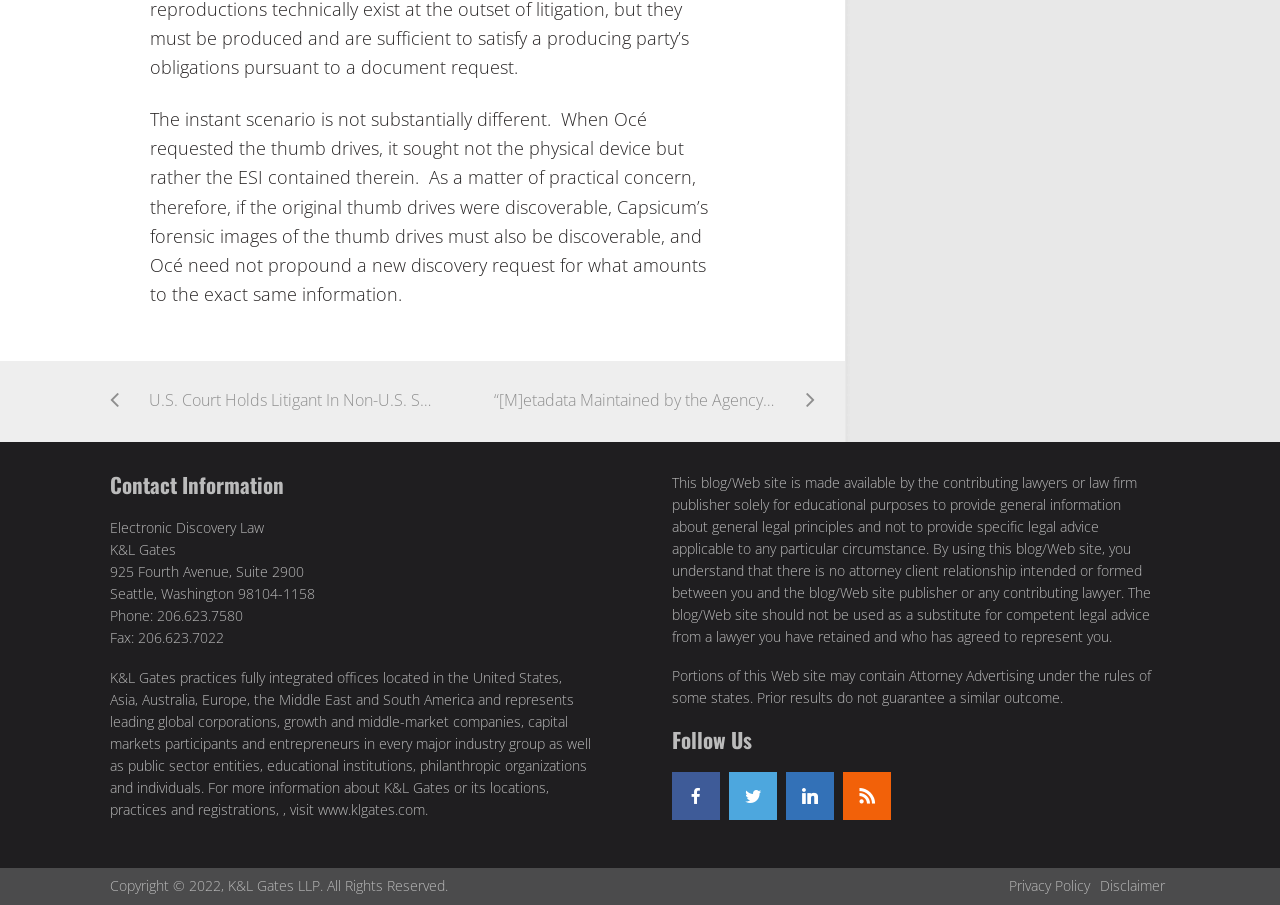What is the topic of the article?
Please provide an in-depth and detailed response to the question.

The topic of the article can be determined by reading the StaticText element with ID 351, which contains the text 'Electronic Discovery Law'. This text is likely to be the topic of the article as it is prominently displayed on the webpage.